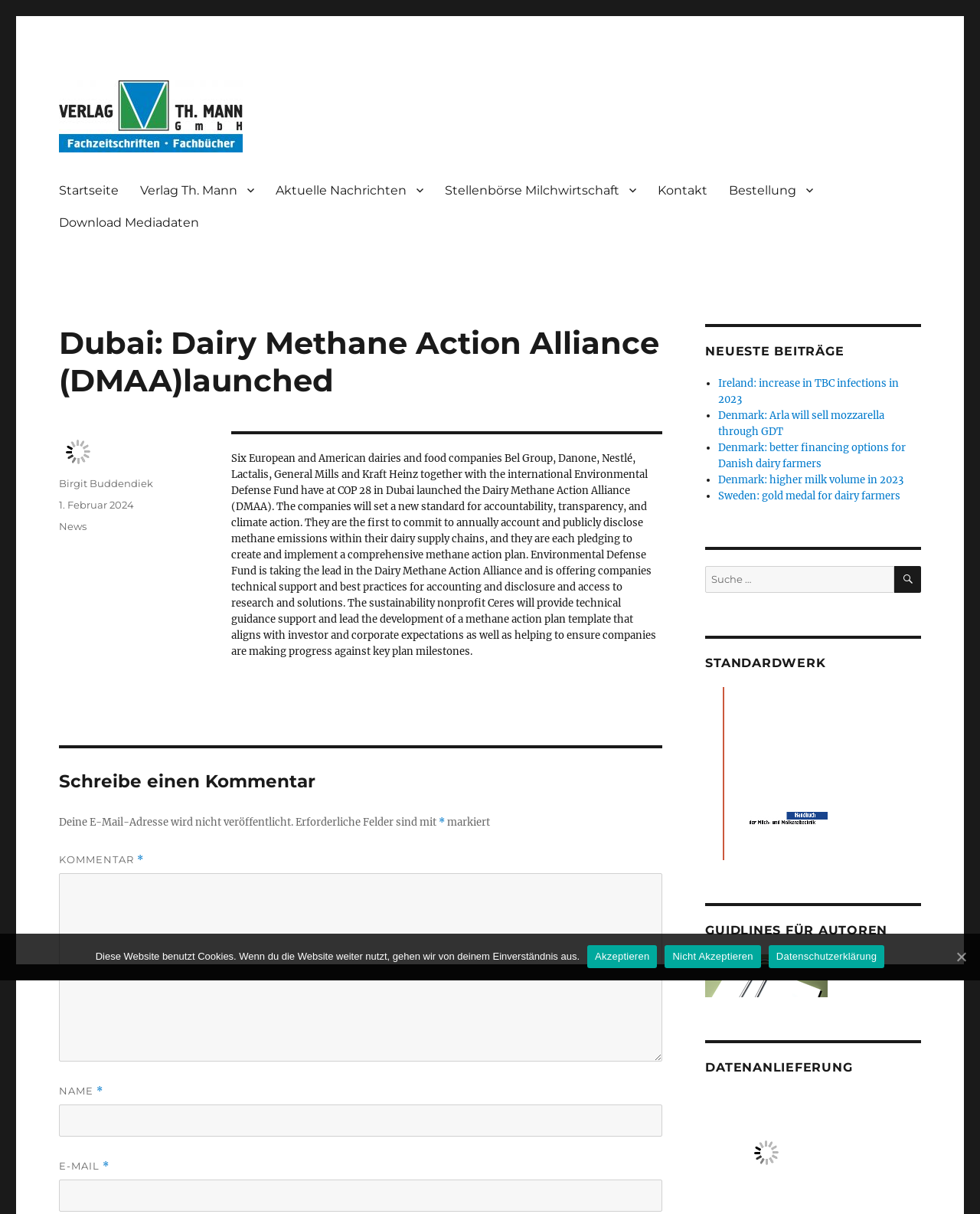What is the name of the company mentioned in the logo?
Look at the image and provide a short answer using one word or a phrase.

TH-Mann GmbH